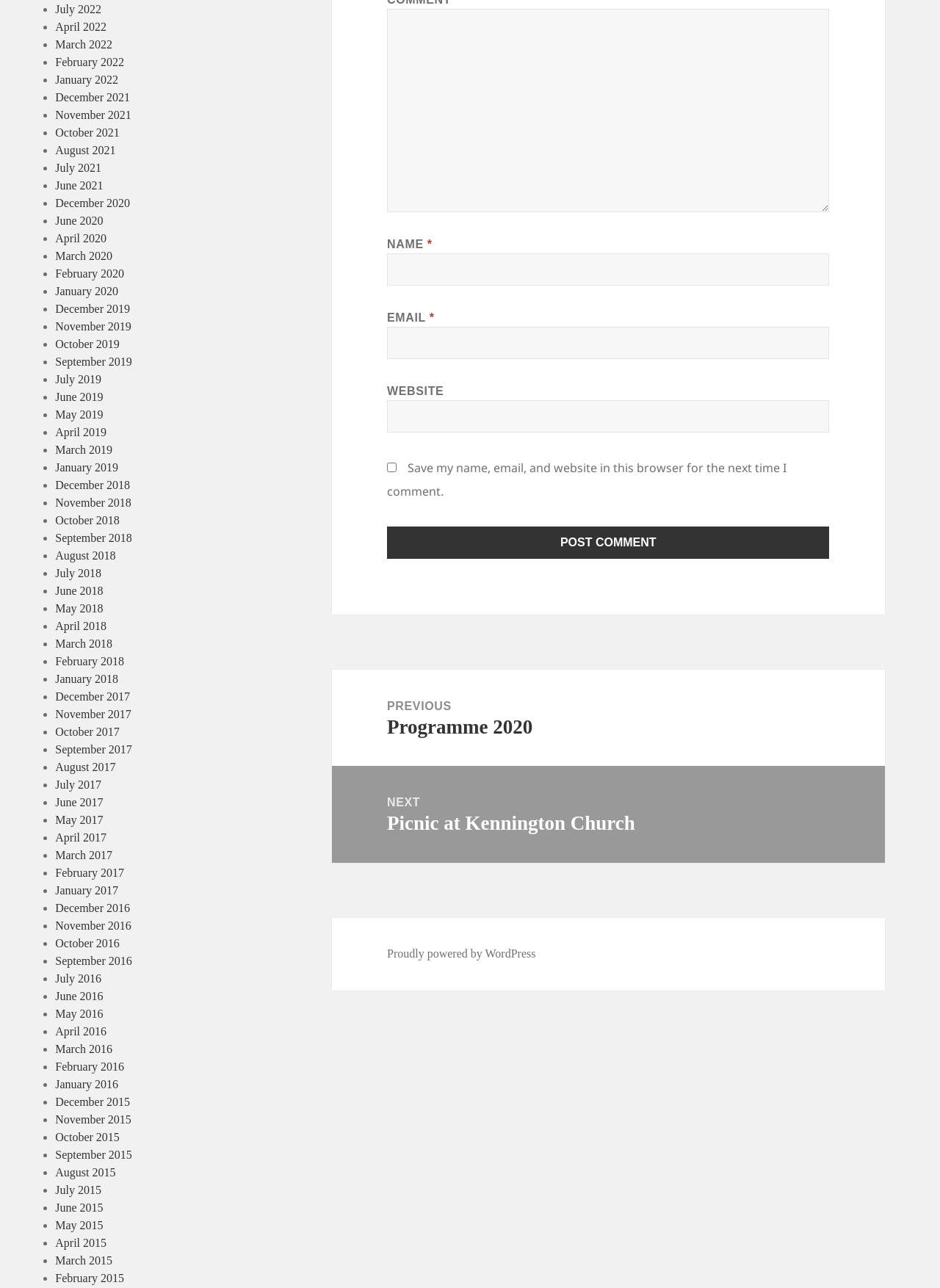Is there a month listed in 2017?
Provide a detailed answer to the question using information from the image.

I looked at the list of months and years on the webpage and did not find any month listed in 2017.